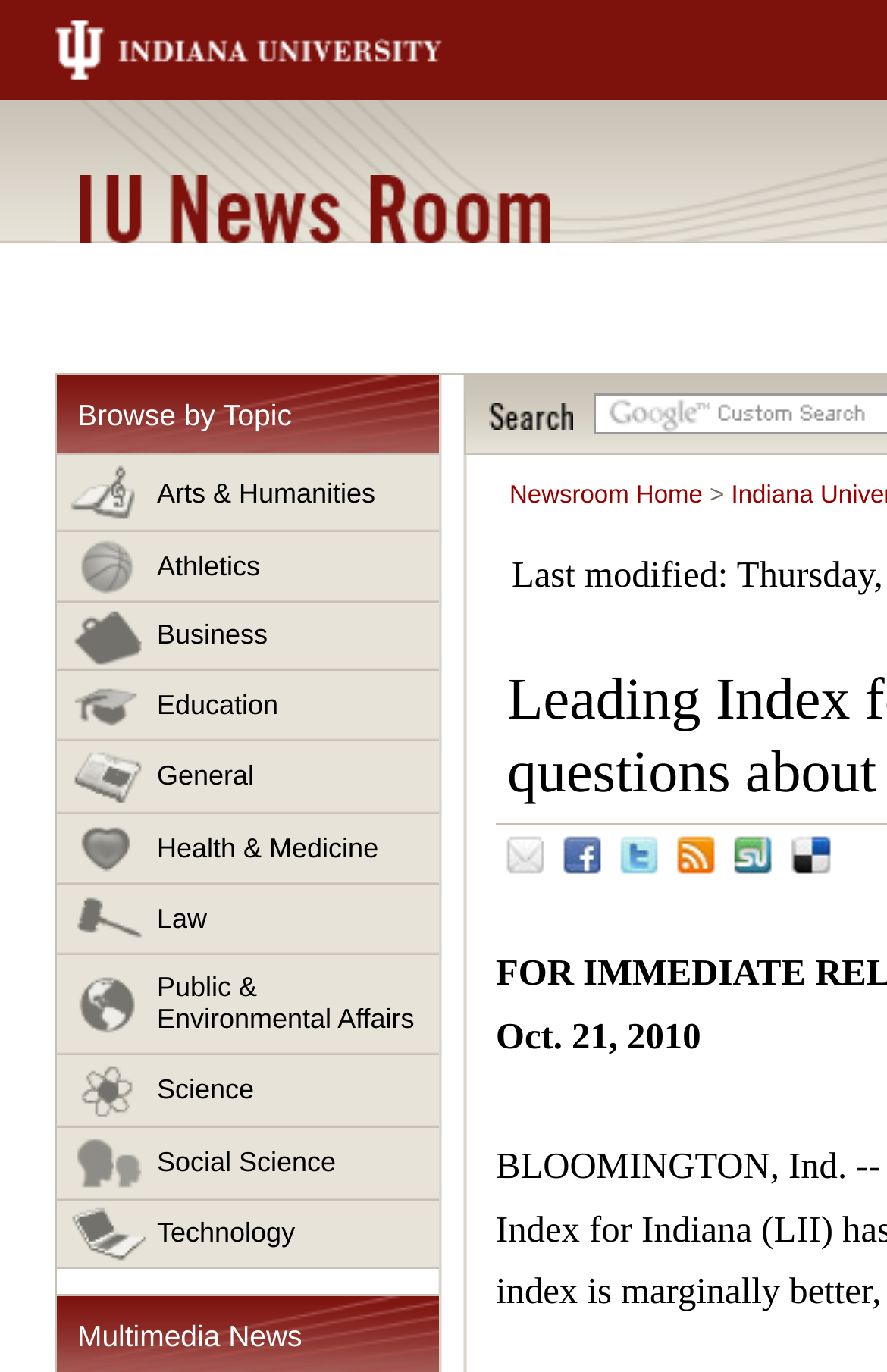Identify the bounding box coordinates of the region that should be clicked to execute the following instruction: "go to Newsroom Home".

[0.574, 0.351, 0.792, 0.371]